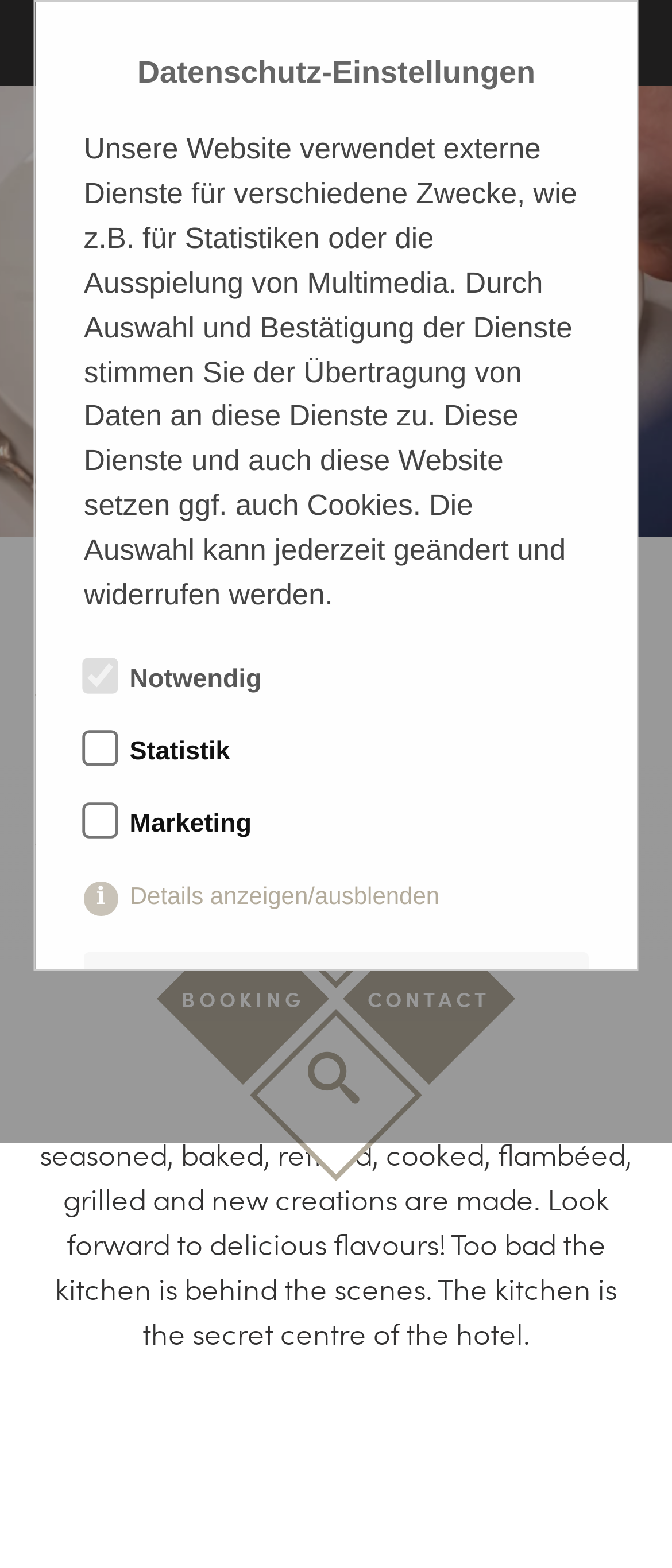Find the bounding box coordinates for the HTML element specified by: "parent_node: HOTEL ROOMS".

[0.358, 0.534, 0.642, 0.598]